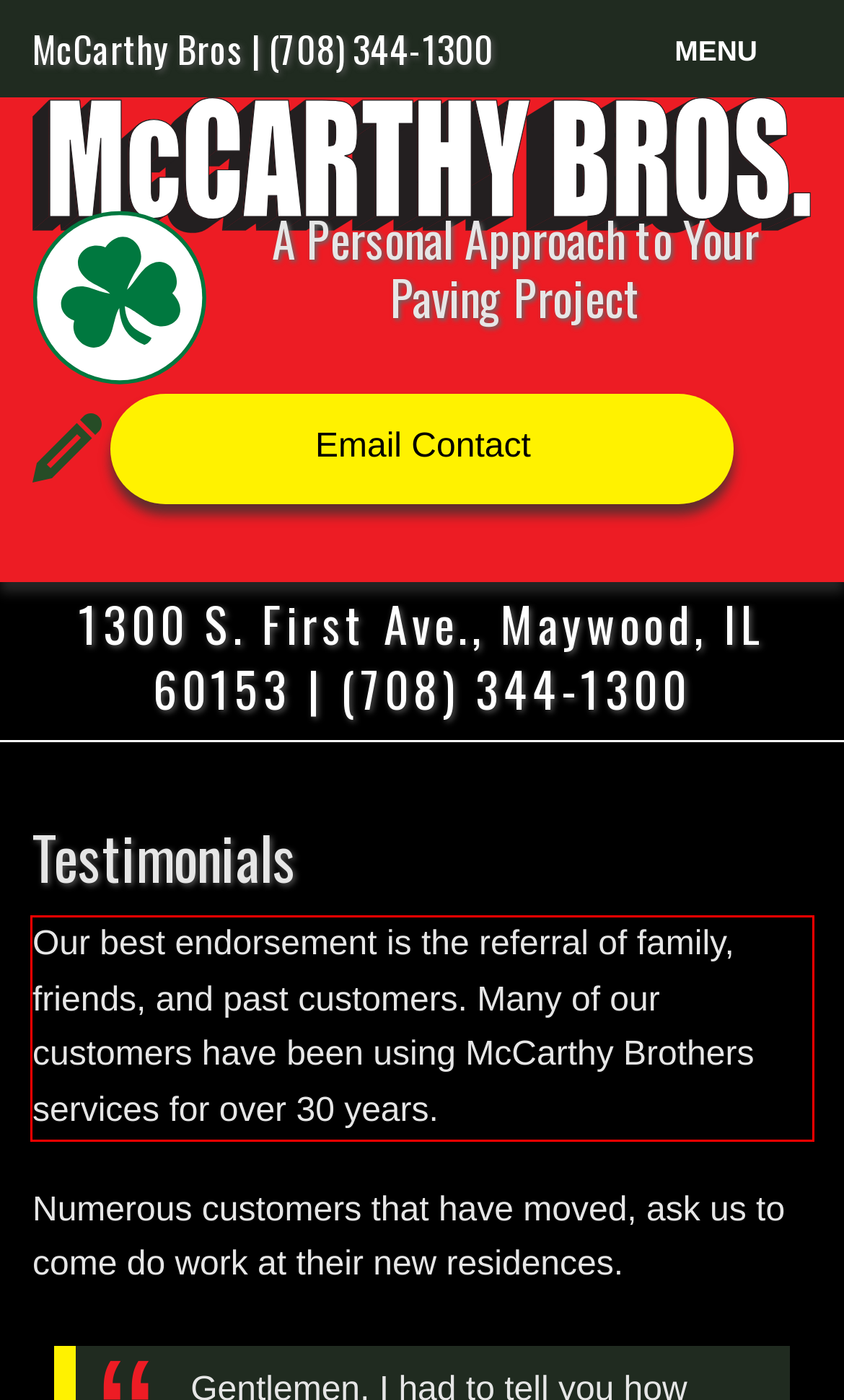Identify the text within the red bounding box on the webpage screenshot and generate the extracted text content.

Our best endorsement is the referral of family, friends, and past customers. Many of our customers have been using McCarthy Brothers services for over 30 years.